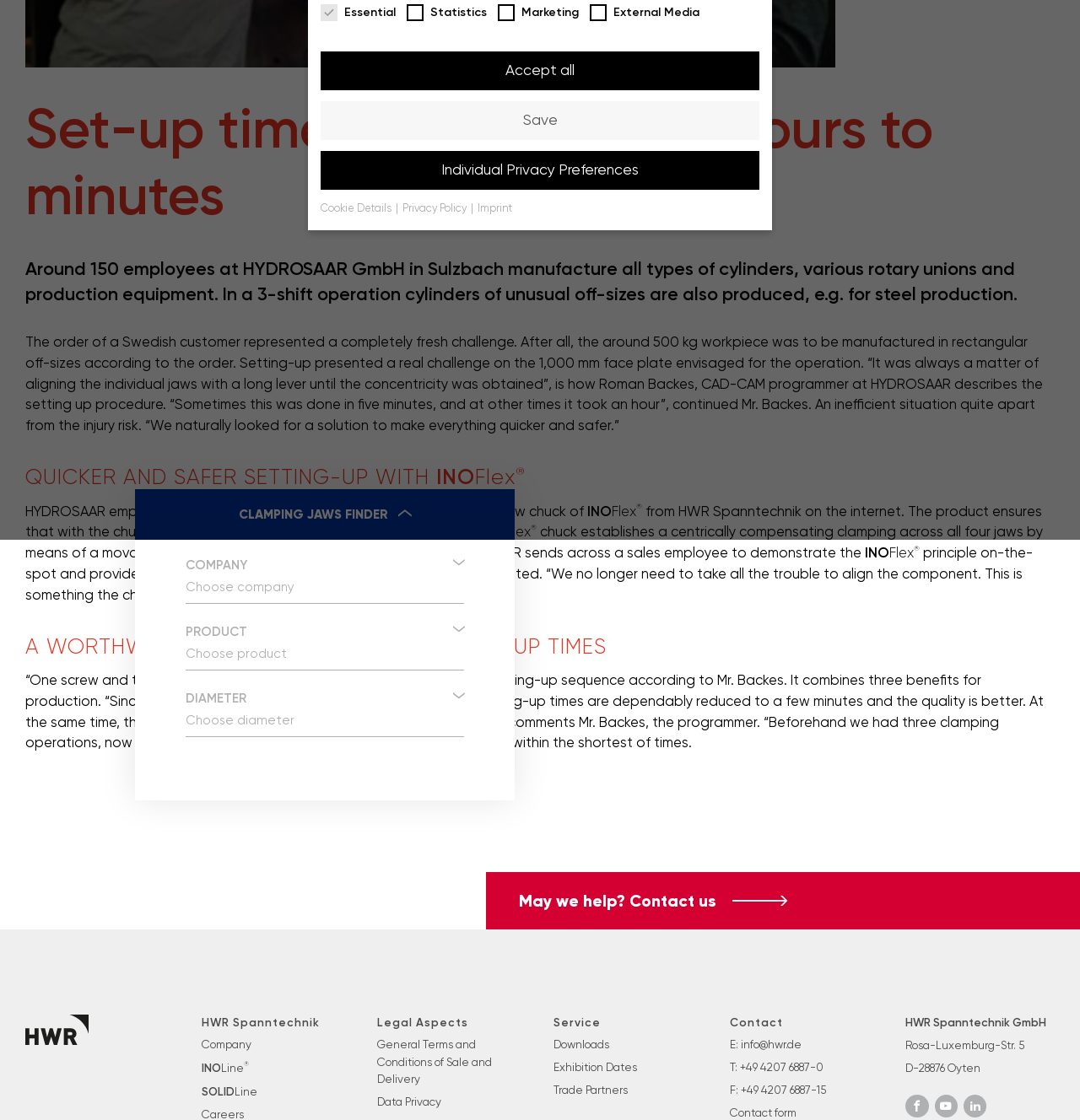Identify the bounding box for the described UI element: "May we help? Contact us".

[0.45, 0.779, 1.0, 0.83]